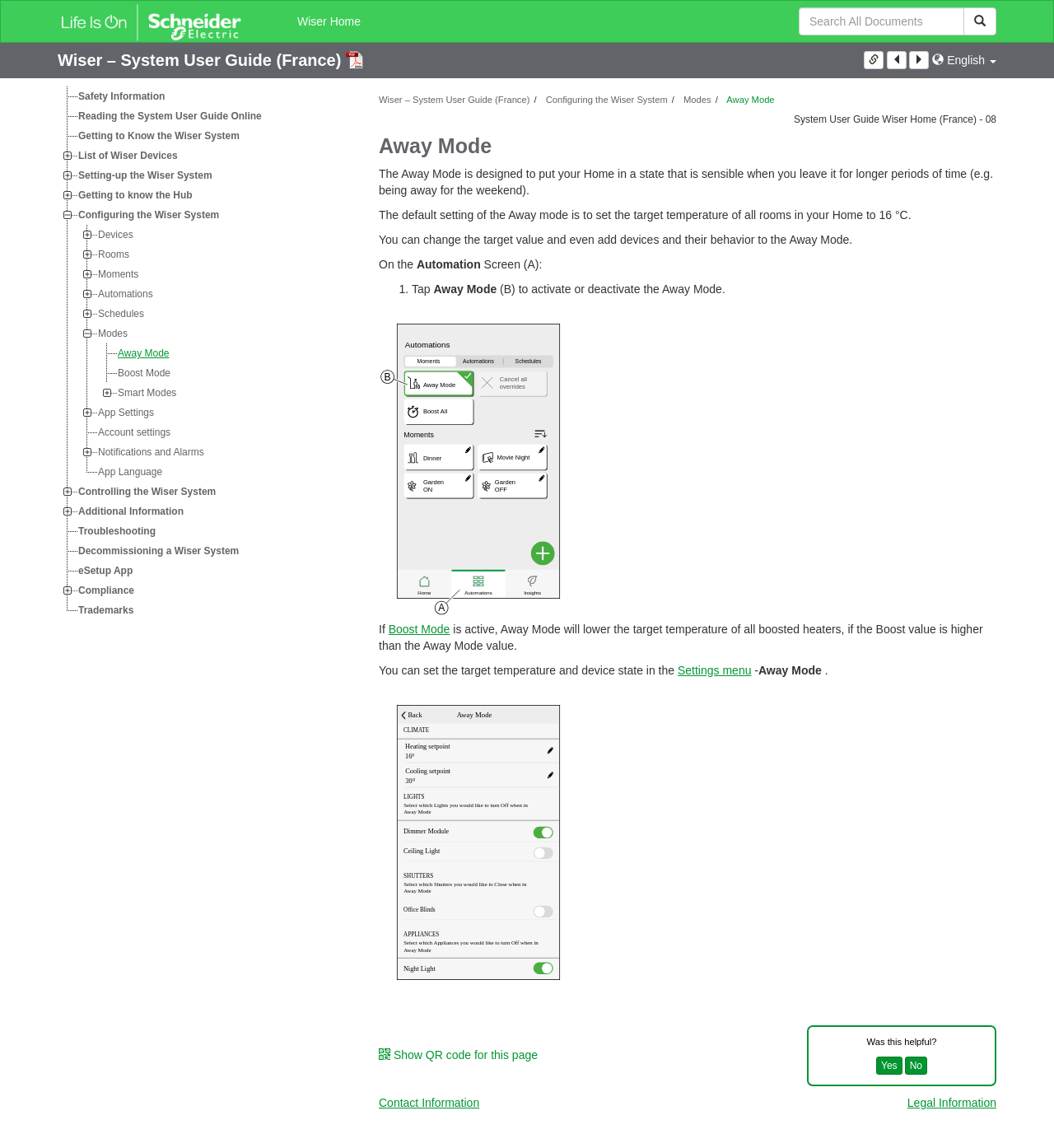Please specify the bounding box coordinates of the clickable region to carry out the following instruction: "Open Modes". The coordinates should be four float numbers between 0 and 1, in the format [left, top, right, bottom].

[0.646, 0.082, 0.675, 0.091]